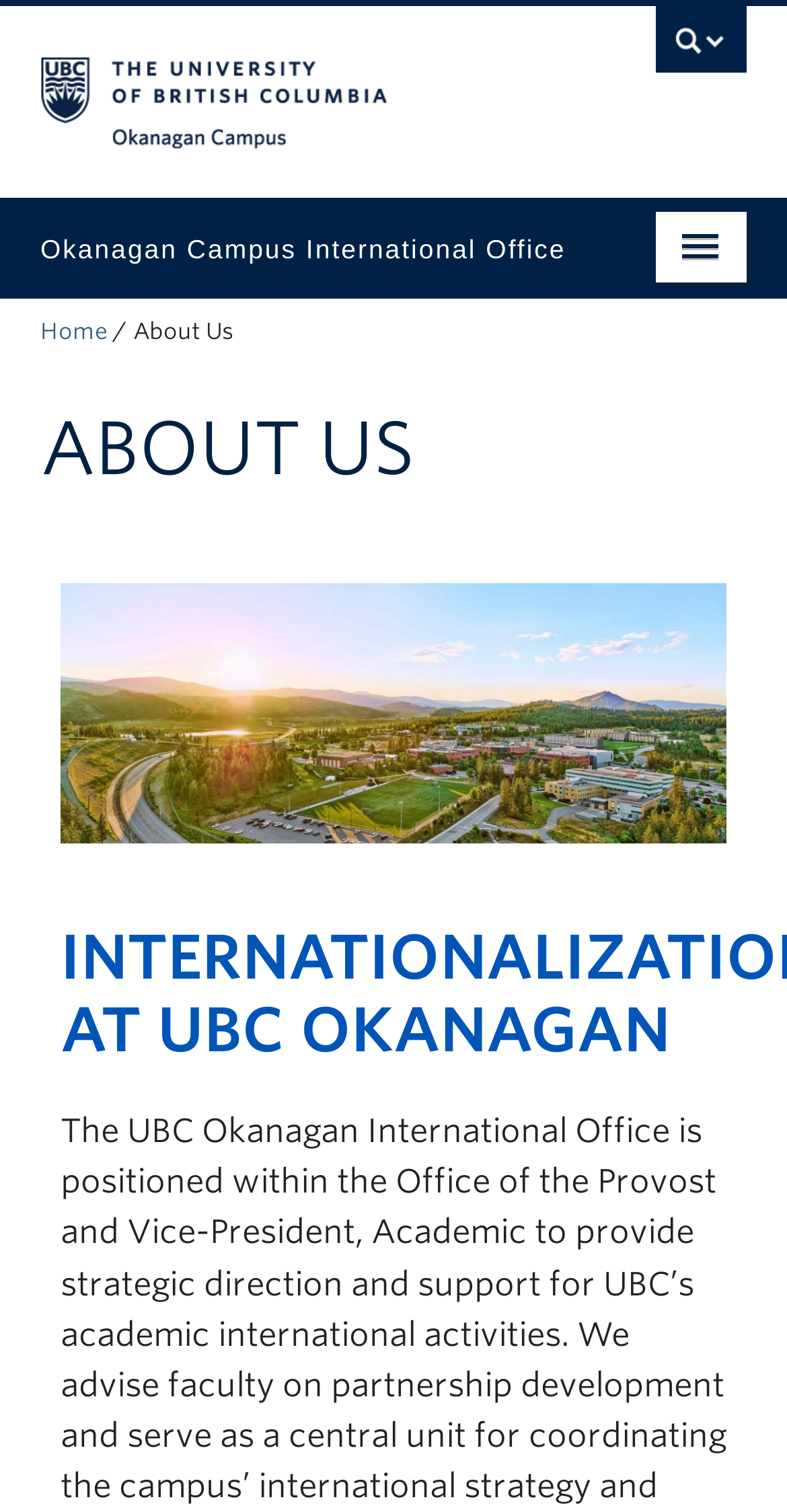Specify the bounding box coordinates of the area to click in order to follow the given instruction: "Read about the Internationalization at UBC Okanagan."

[0.077, 0.609, 0.923, 0.705]